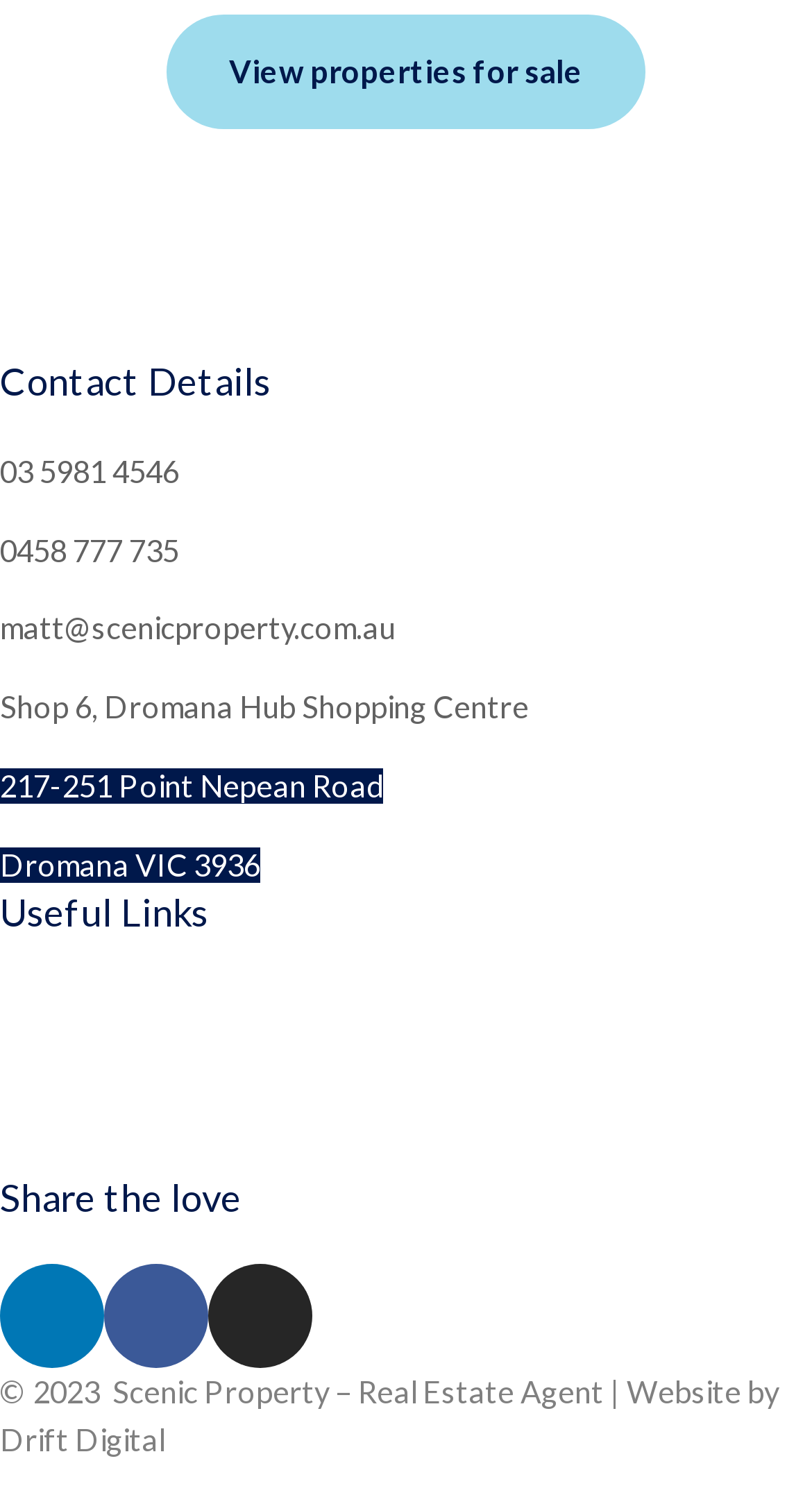Using the provided element description: "Rate My Agent", determine the bounding box coordinates of the corresponding UI element in the screenshot.

[0.0, 0.658, 0.251, 0.682]